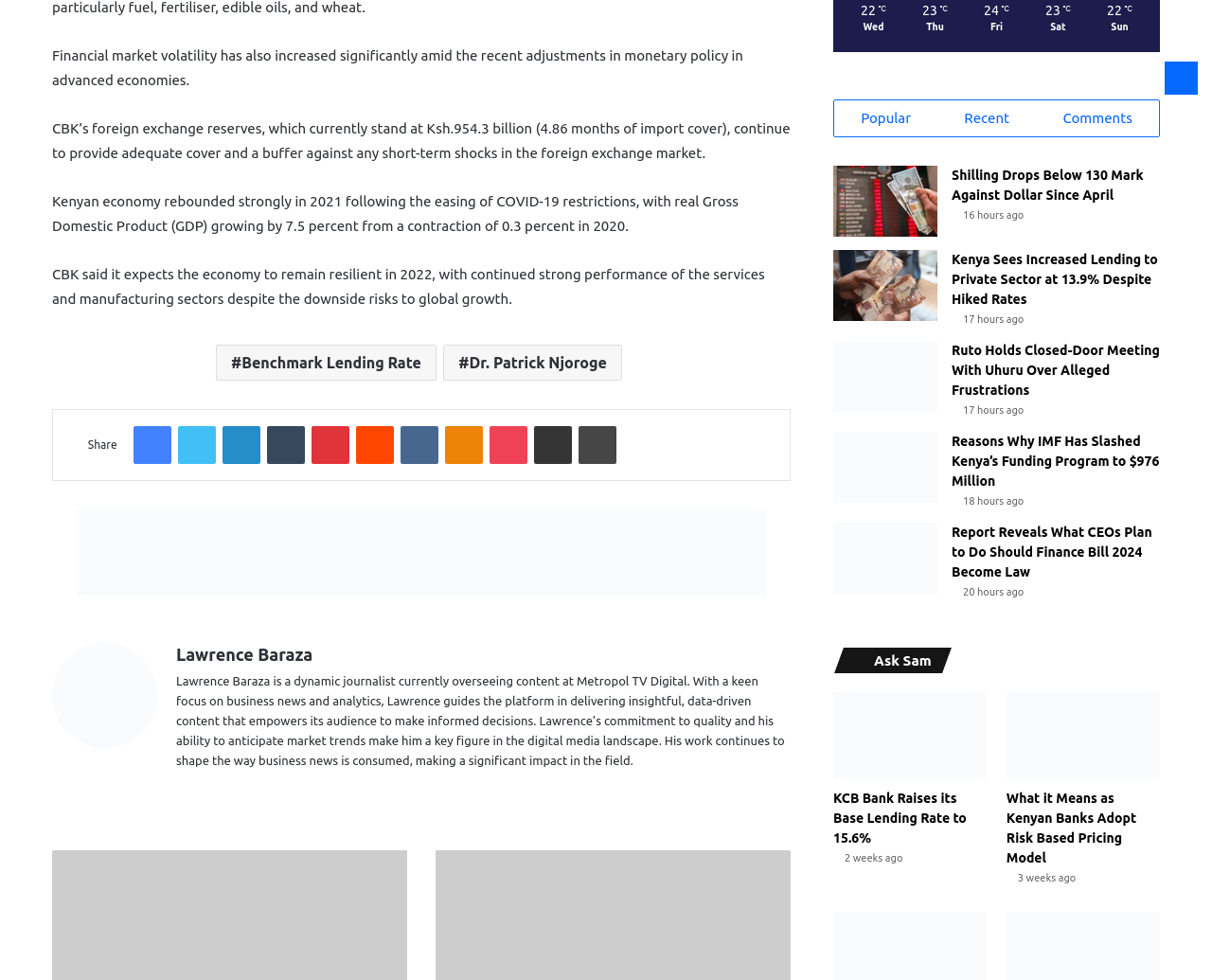Give a succinct answer to this question in a single word or phrase: 
What is the purpose of the 'Monitor Your Business Transaction' link?

Not specified